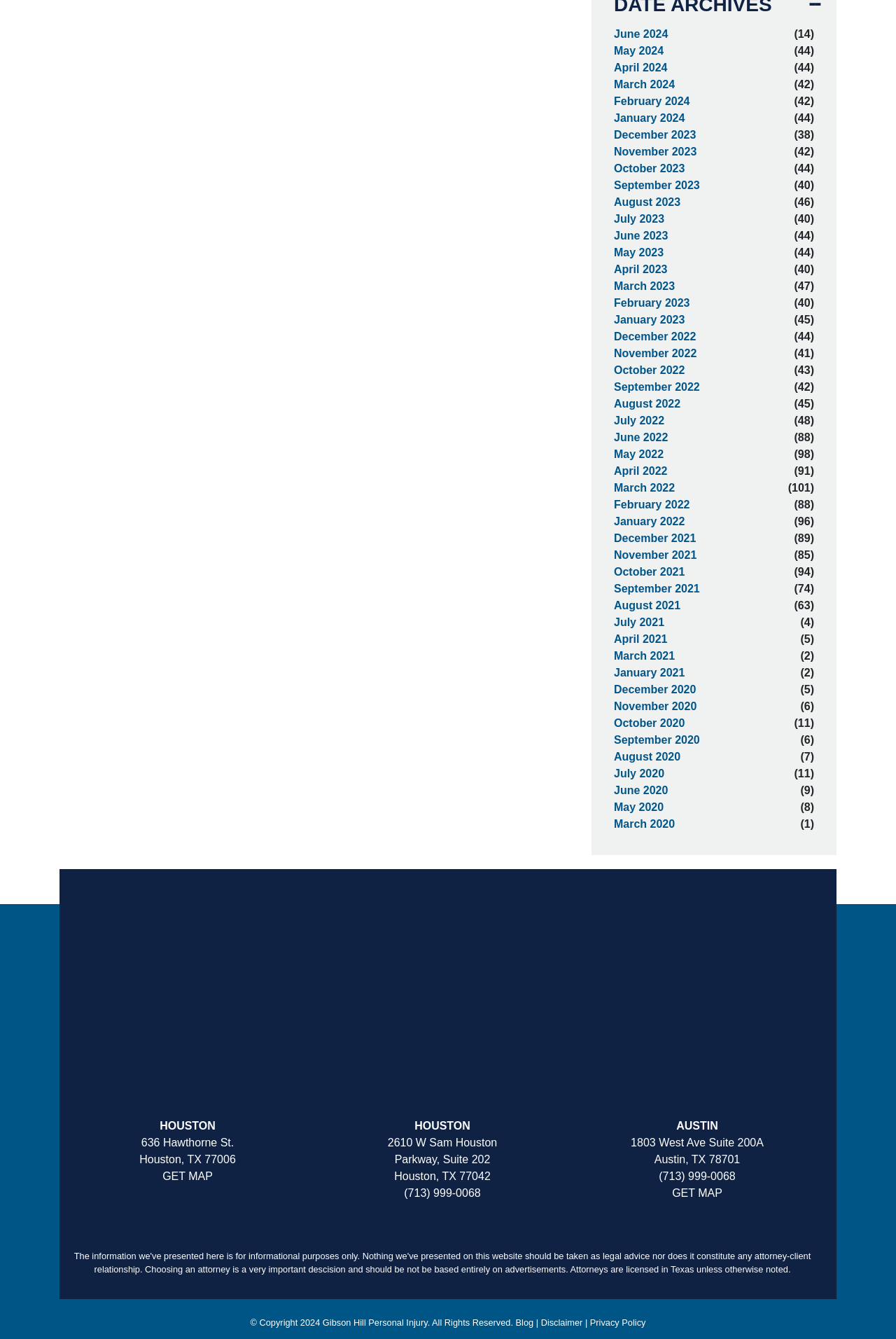What are the months listed on the webpage?
Deliver a detailed and extensive answer to the question.

By analyzing the webpage, I can see a list of links with month names and years, ranging from December 2020 to June 2024. These links are arranged in a vertical list, with each link having a corresponding number in parentheses, likely indicating the number of items related to that month.